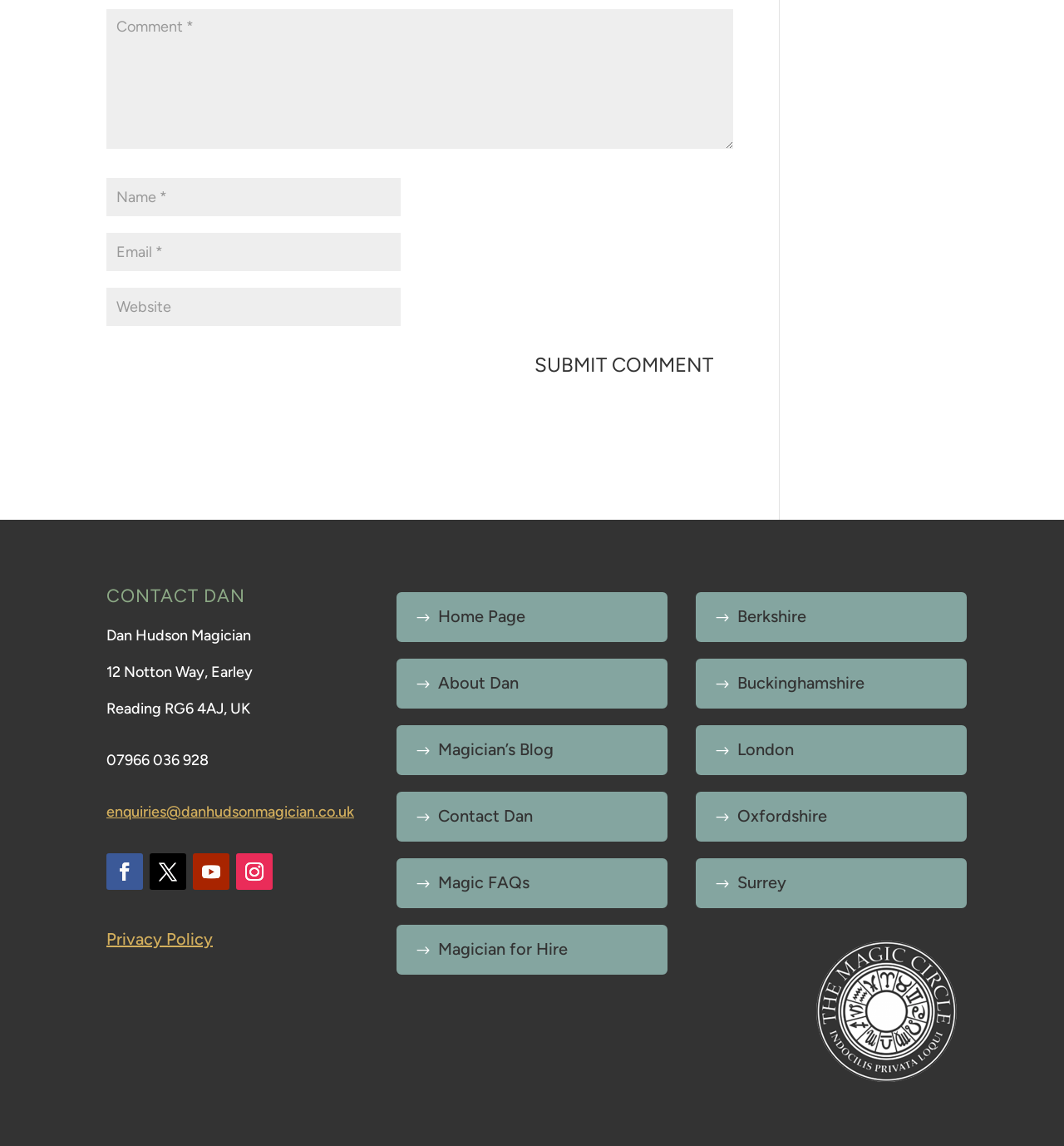Identify the bounding box coordinates for the element you need to click to achieve the following task: "Visit the home page". Provide the bounding box coordinates as four float numbers between 0 and 1, in the form [left, top, right, bottom].

[0.373, 0.516, 0.627, 0.56]